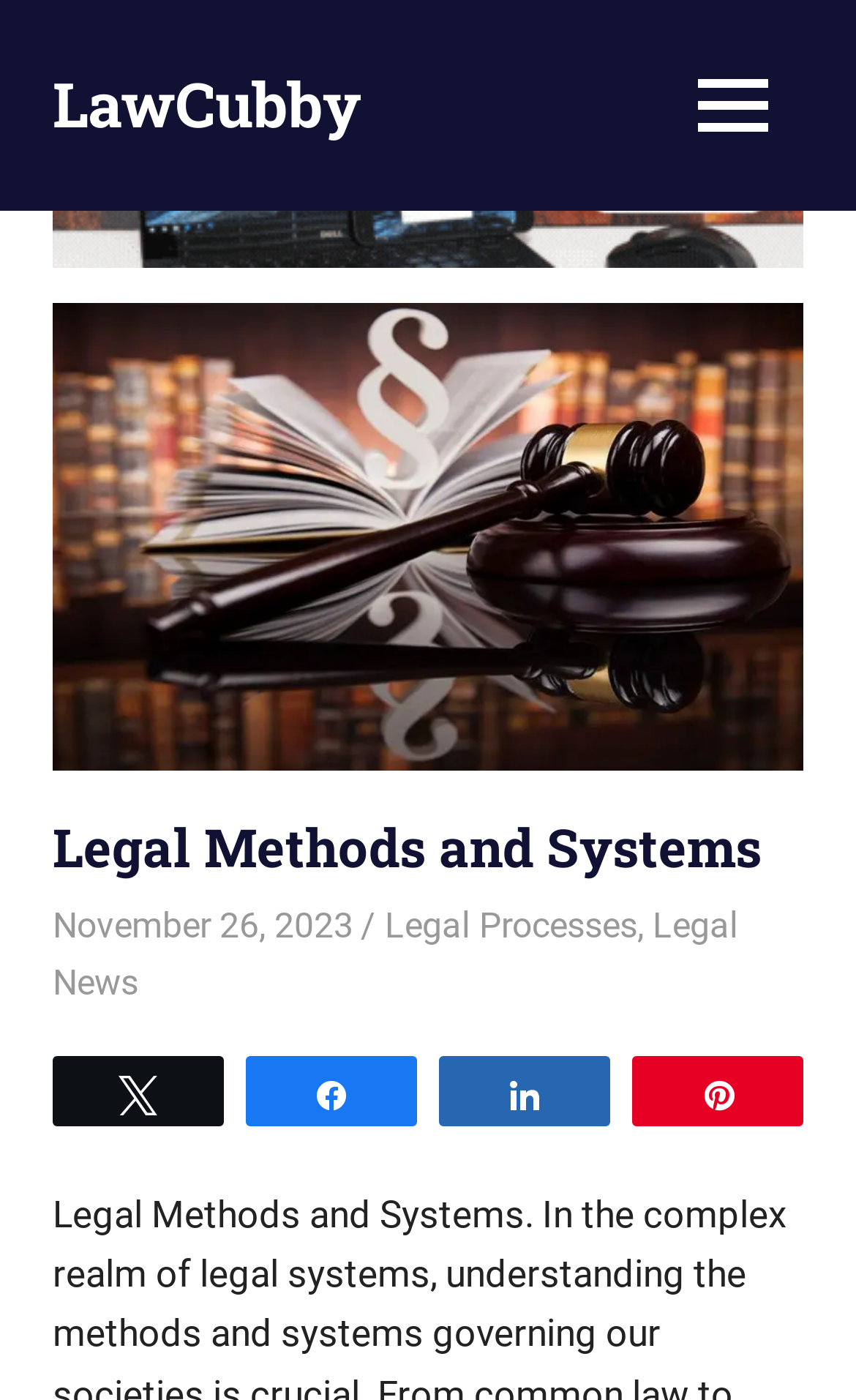What is the date of the latest article?
Please ensure your answer to the question is detailed and covers all necessary aspects.

The date of the latest article can be found in the middle of the webpage, where it says 'November 26, 2023' as a link.